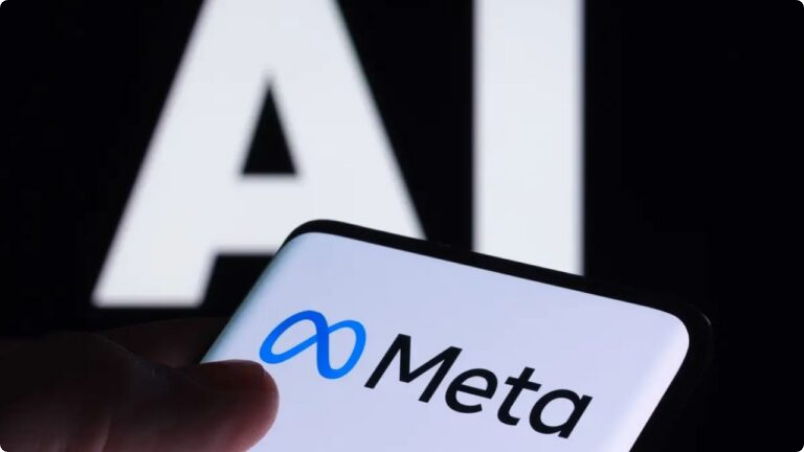What is emphasized by the smartphone's design?
Please use the image to provide a one-word or short phrase answer.

Meta's branding